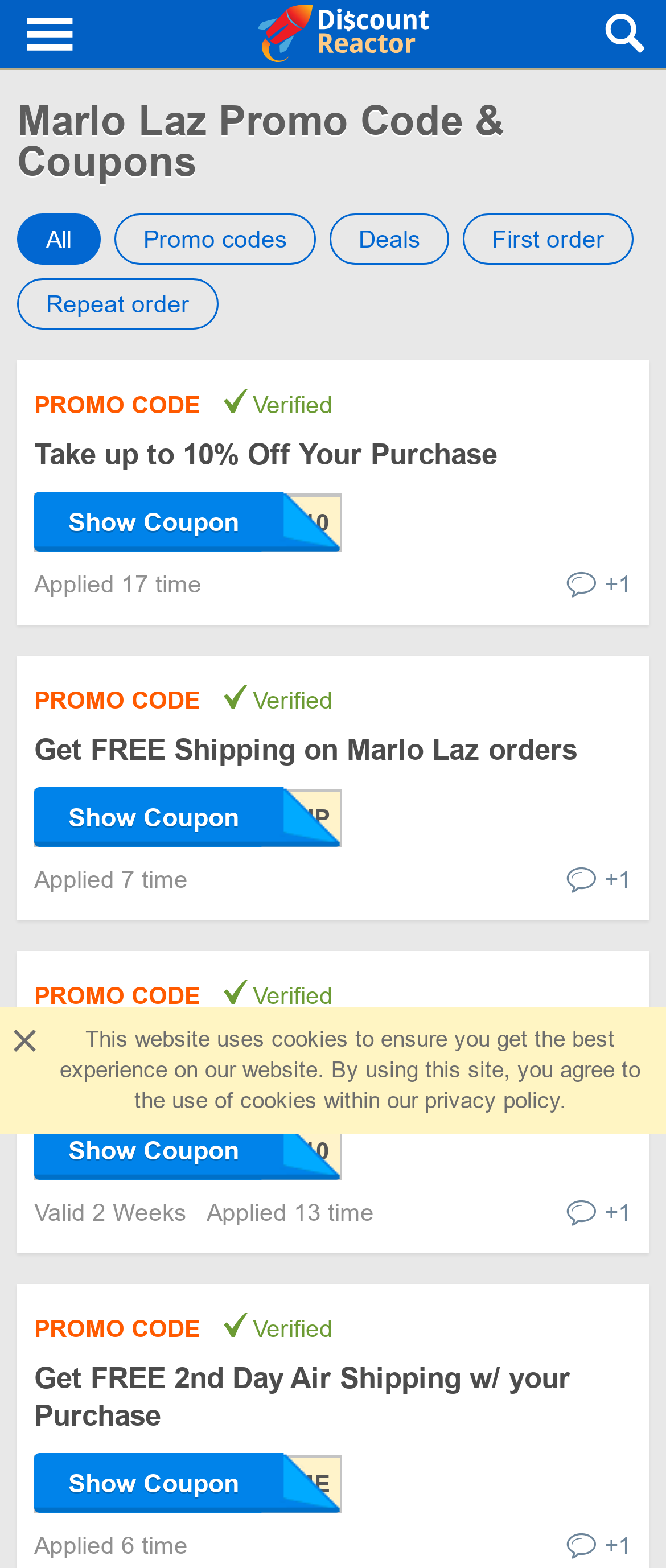How many times has the promo code 'MARLOLAZ10' been applied?
Use the screenshot to answer the question with a single word or phrase.

17 times